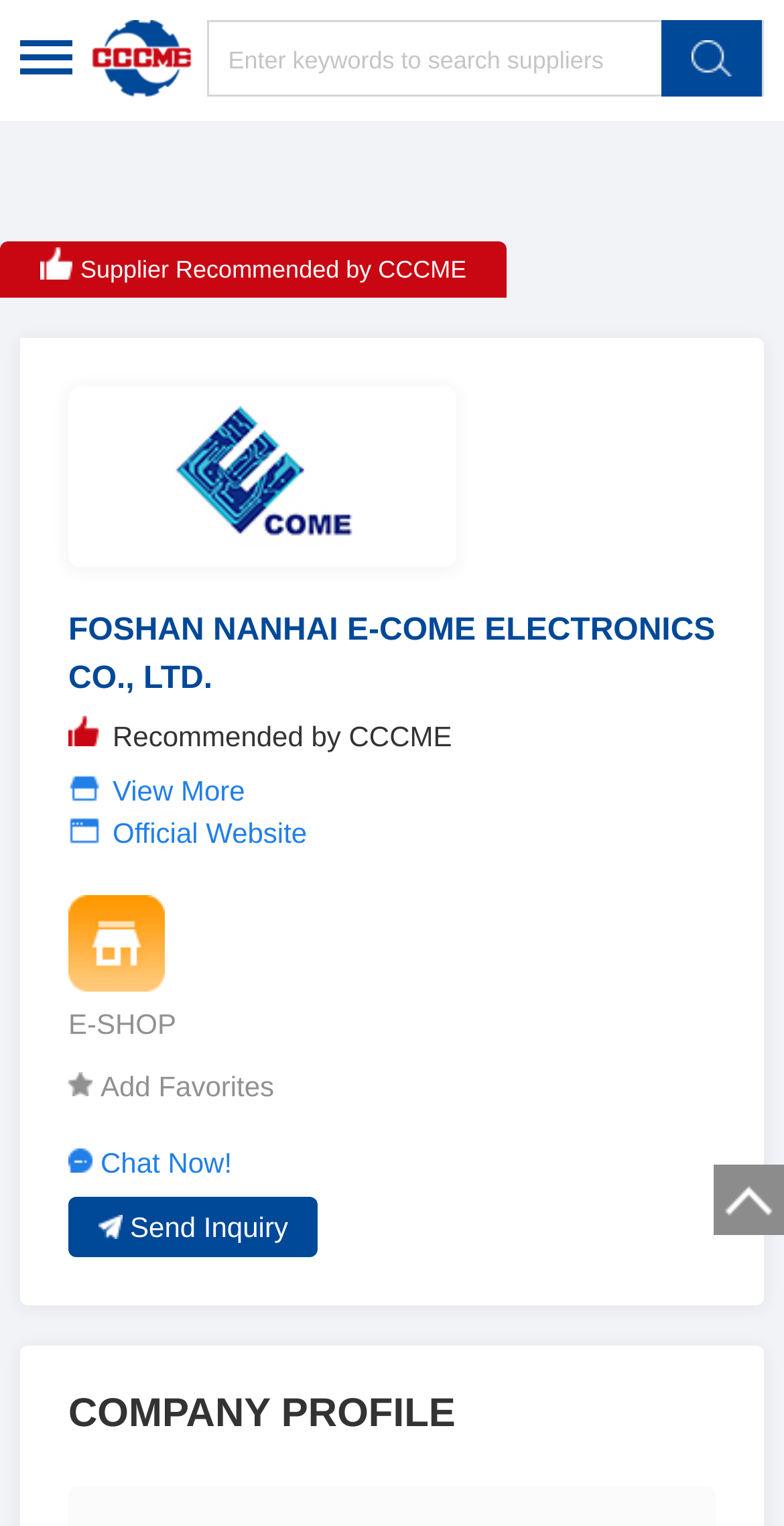Show the bounding box coordinates of the element that should be clicked to complete the task: "Search suppliers".

[0.265, 0.018, 0.983, 0.058]